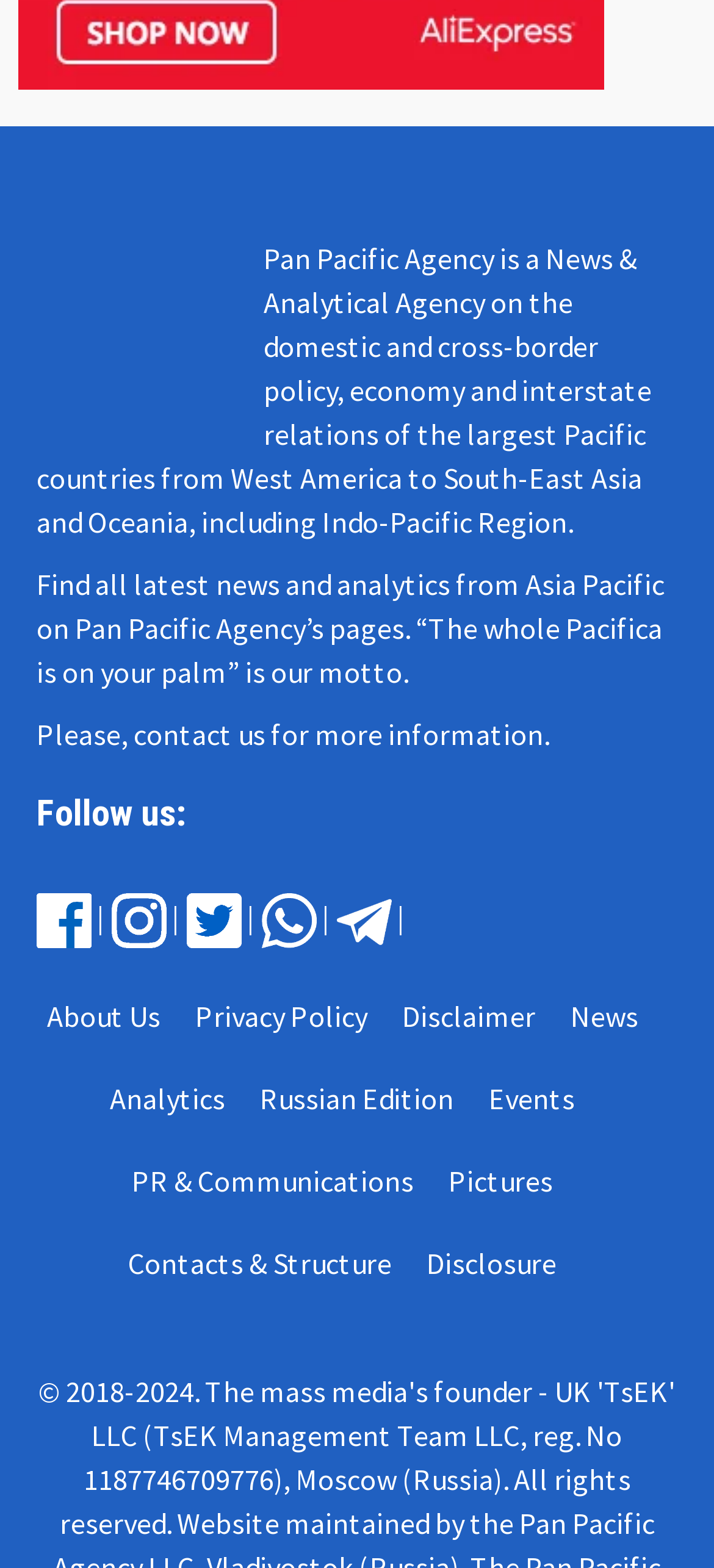How can I contact the agency?
Using the image as a reference, answer the question in detail.

The webpage provides a 'contact' link, which can be found in the first paragraph, allowing users to get in touch with the agency for more information.